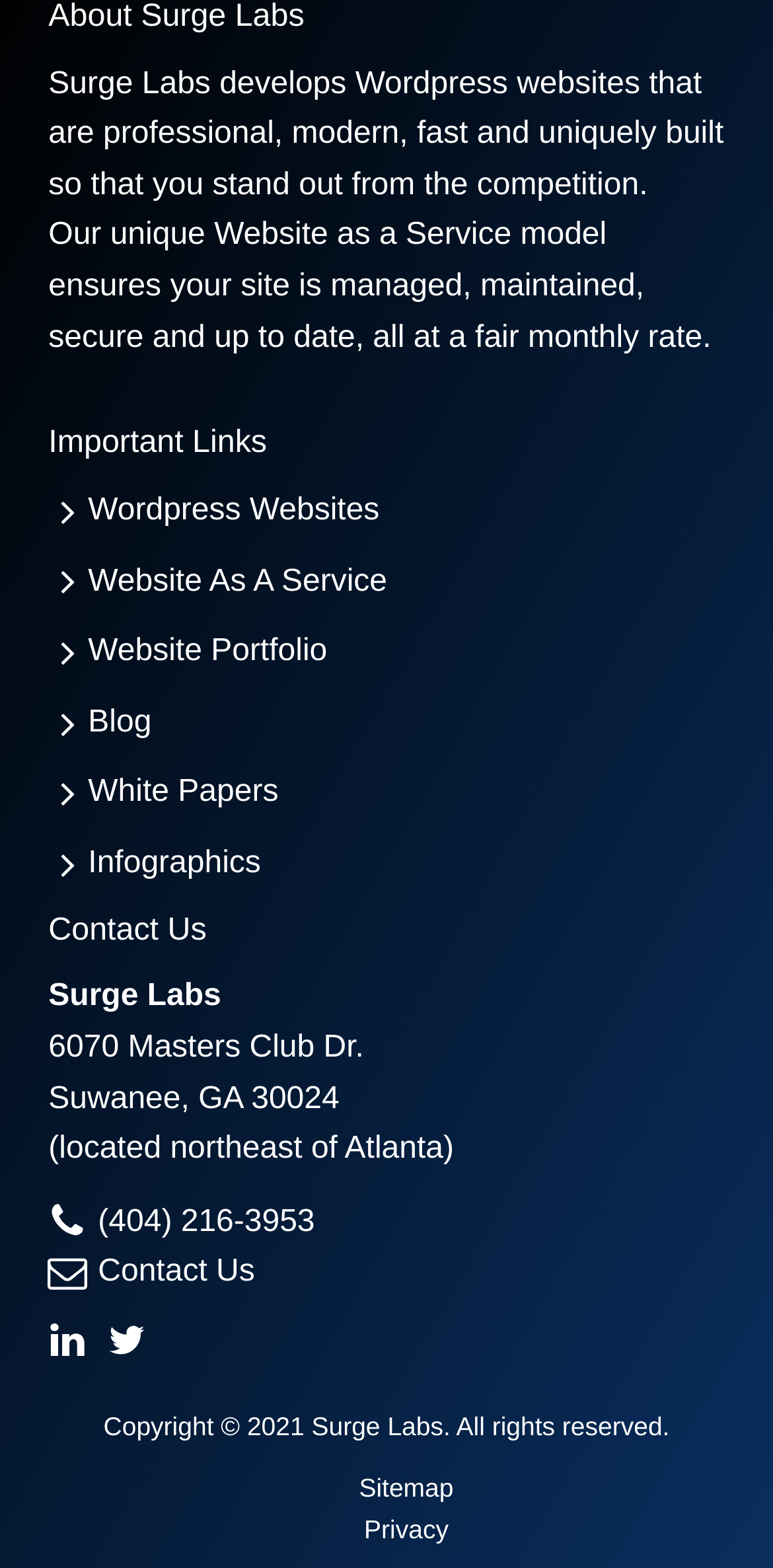Could you locate the bounding box coordinates for the section that should be clicked to accomplish this task: "Visit Website Portfolio".

[0.063, 0.4, 0.423, 0.432]